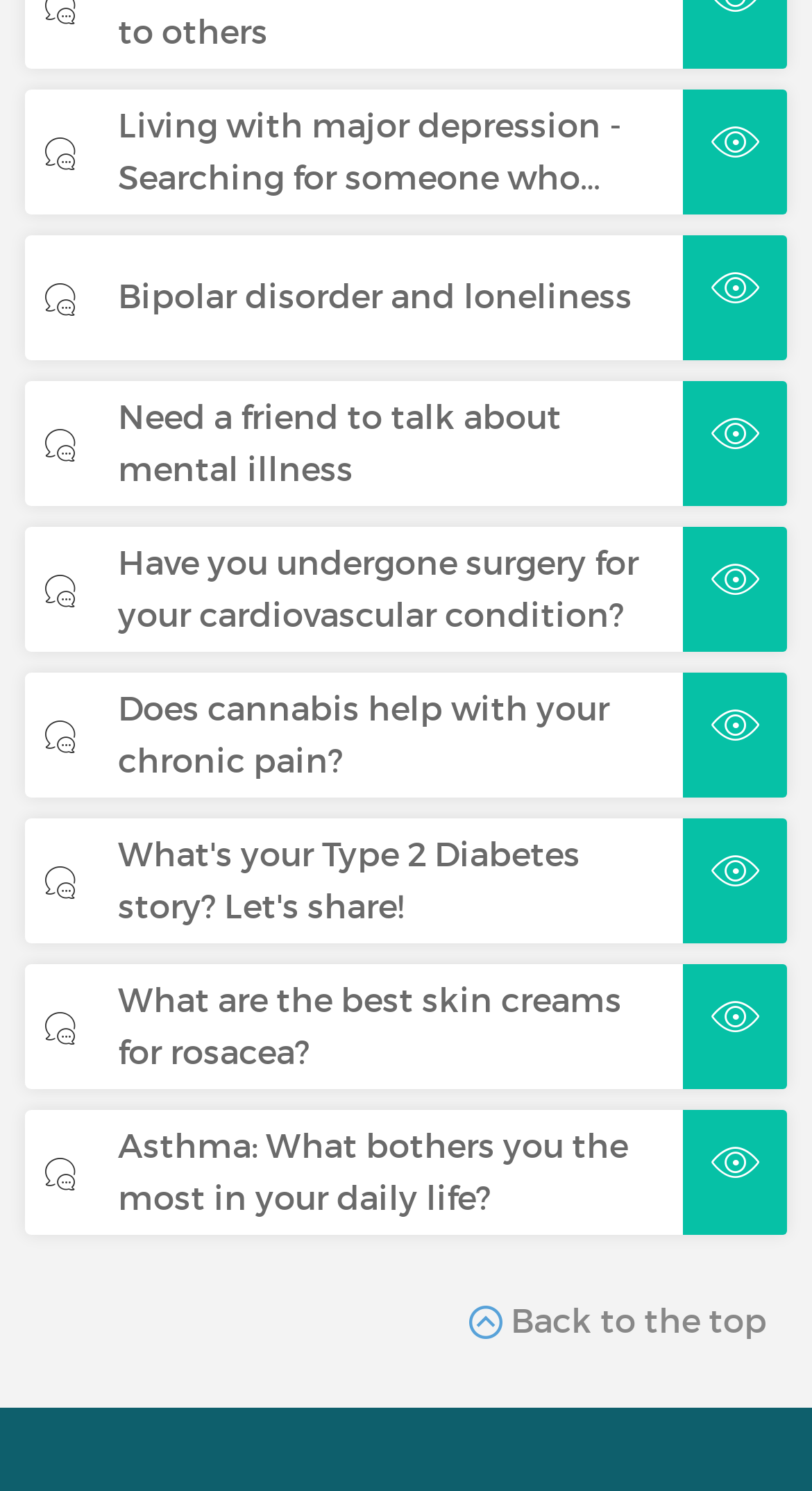Please determine the bounding box coordinates for the UI element described as: "Bipolar disorder and loneliness".

[0.145, 0.185, 0.779, 0.213]